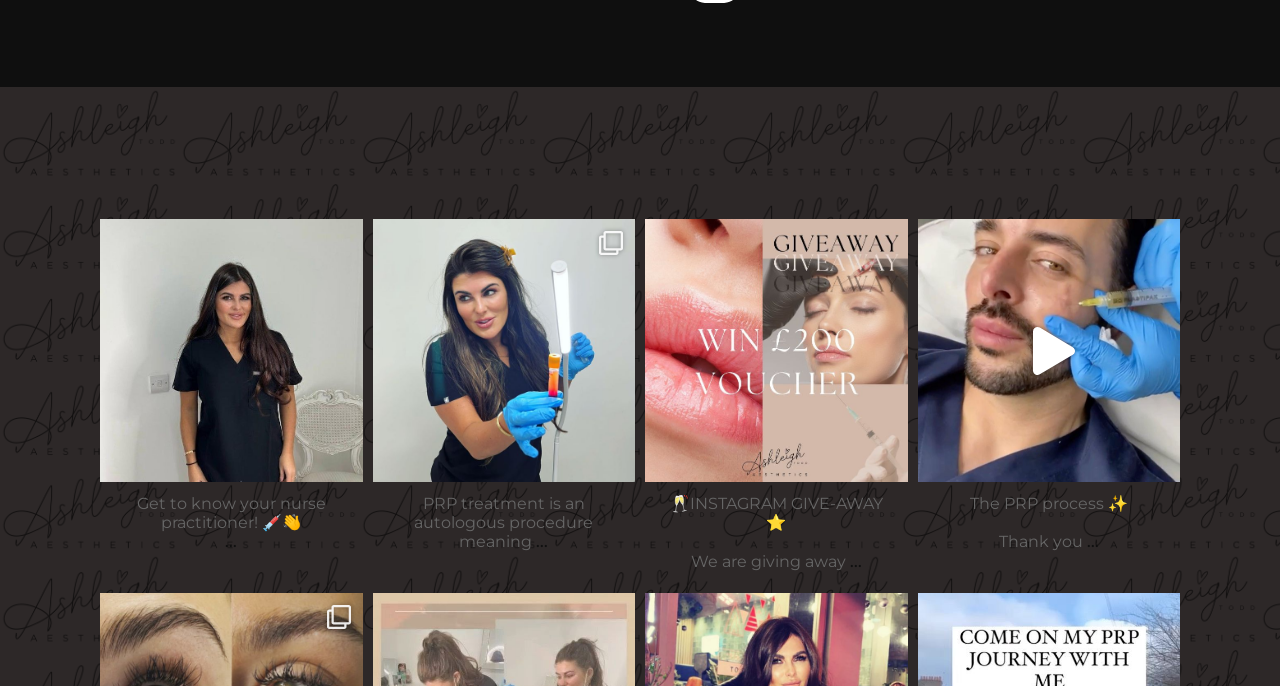Using the webpage screenshot, find the UI element described by Open. Provide the bounding box coordinates in the format (top-left x, top-left y, bottom-right x, bottom-right y), ensuring all values are floating point numbers between 0 and 1.

[0.717, 0.32, 0.922, 0.703]